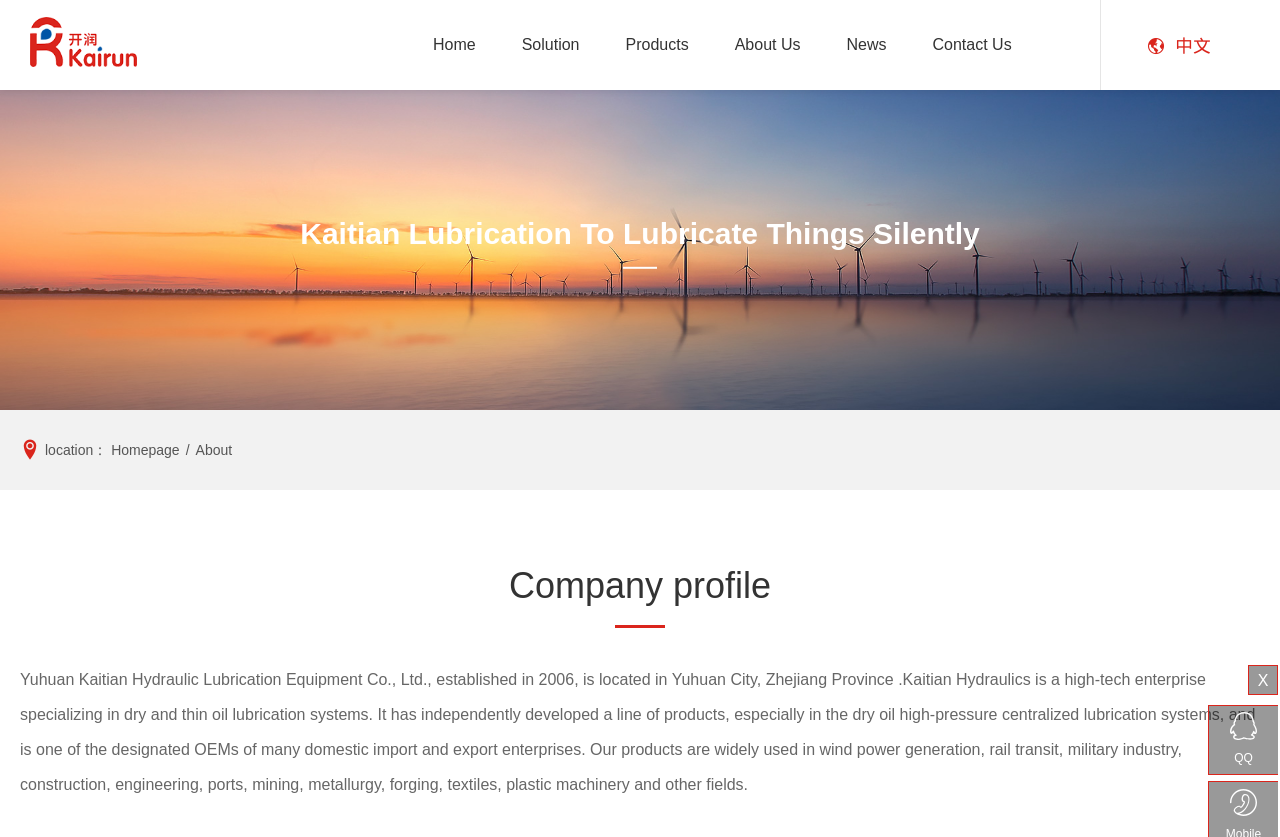Identify the bounding box coordinates for the element you need to click to achieve the following task: "Click the Contact Us link". The coordinates must be four float values ranging from 0 to 1, formatted as [left, top, right, bottom].

[0.729, 0.0, 0.79, 0.108]